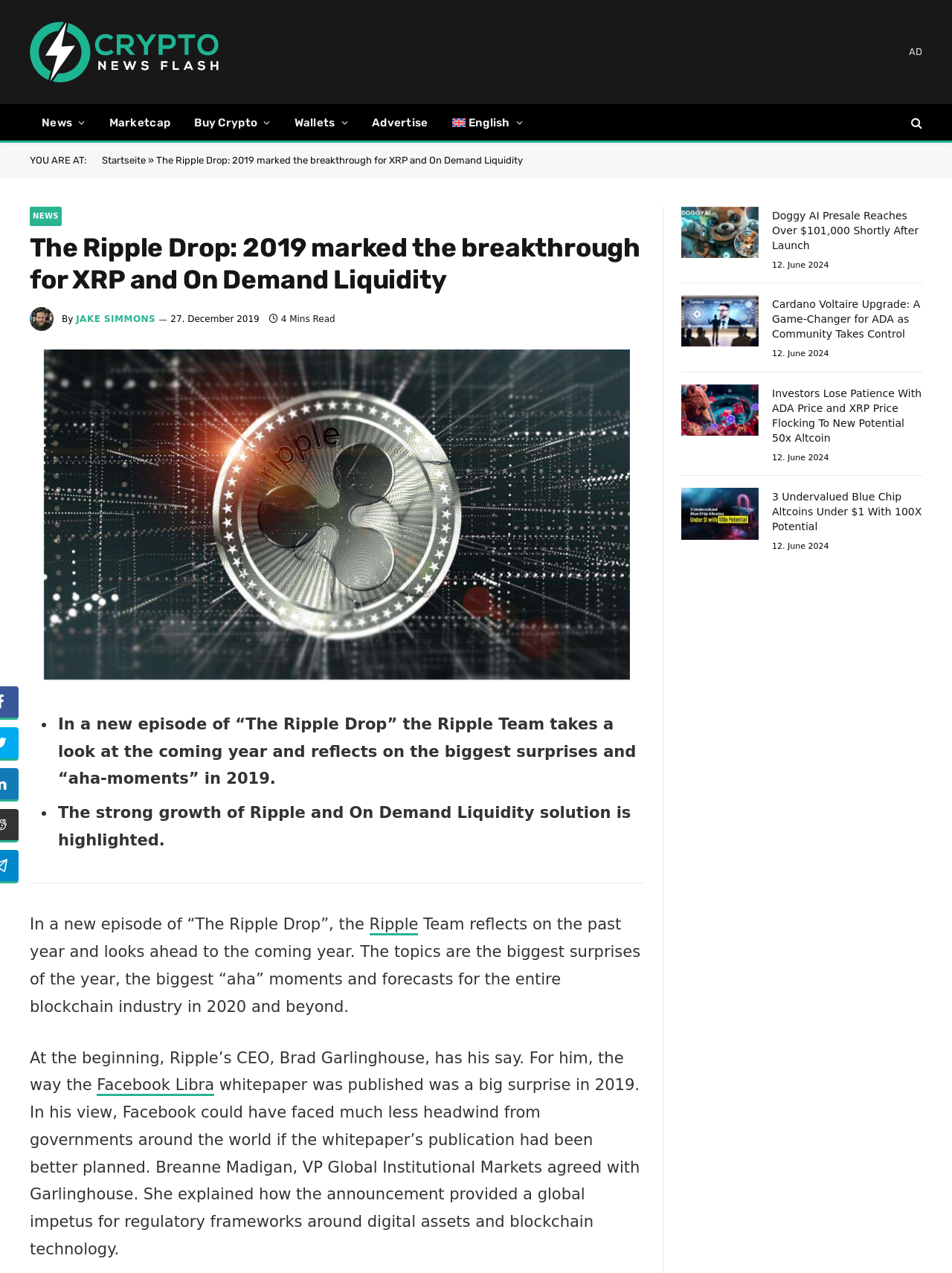Offer a comprehensive description of the webpage’s content and structure.

This webpage appears to be a news article page focused on cryptocurrency and blockchain technology. At the top, there is a navigation menu with links to "Crypto News Flash", "News", "Marketcap", "Buy Crypto", "Wallets", "Advertise", and "English". Below the navigation menu, there is a title "The Ripple Drop: 2019 marked the breakthrough for XRP and On Demand Liquidity" with a heading and an image of Jake Simmons.

The main content of the page is an article discussing the Ripple team's reflections on the past year and their forecasts for the blockchain industry in 2020 and beyond. The article is divided into sections, with quotes from Ripple's CEO, Brad Garlinghouse, and VP Global Institutional Markets, Breanne Madigan. They discuss the surprises and "aha-moments" of 2019, including the publication of Facebook's Libra whitepaper.

Below the main article, there is a horizontal separator, followed by a list of related news articles, each with a title, image, and publication date. There are four articles in total, with titles such as "Doggy AI Presale Reaches Over $101,000 Shortly After Launch", "Cardano Voltaire Upgrade: A Game-Changer for ADA as Community Takes Control", "Investors Lose Patience With ADA Price and XRP Price Flocking To New Potential 50x Altcoin", and "3 Undervalued Blue Chip Altcoins Under $1 With 100X Potential".